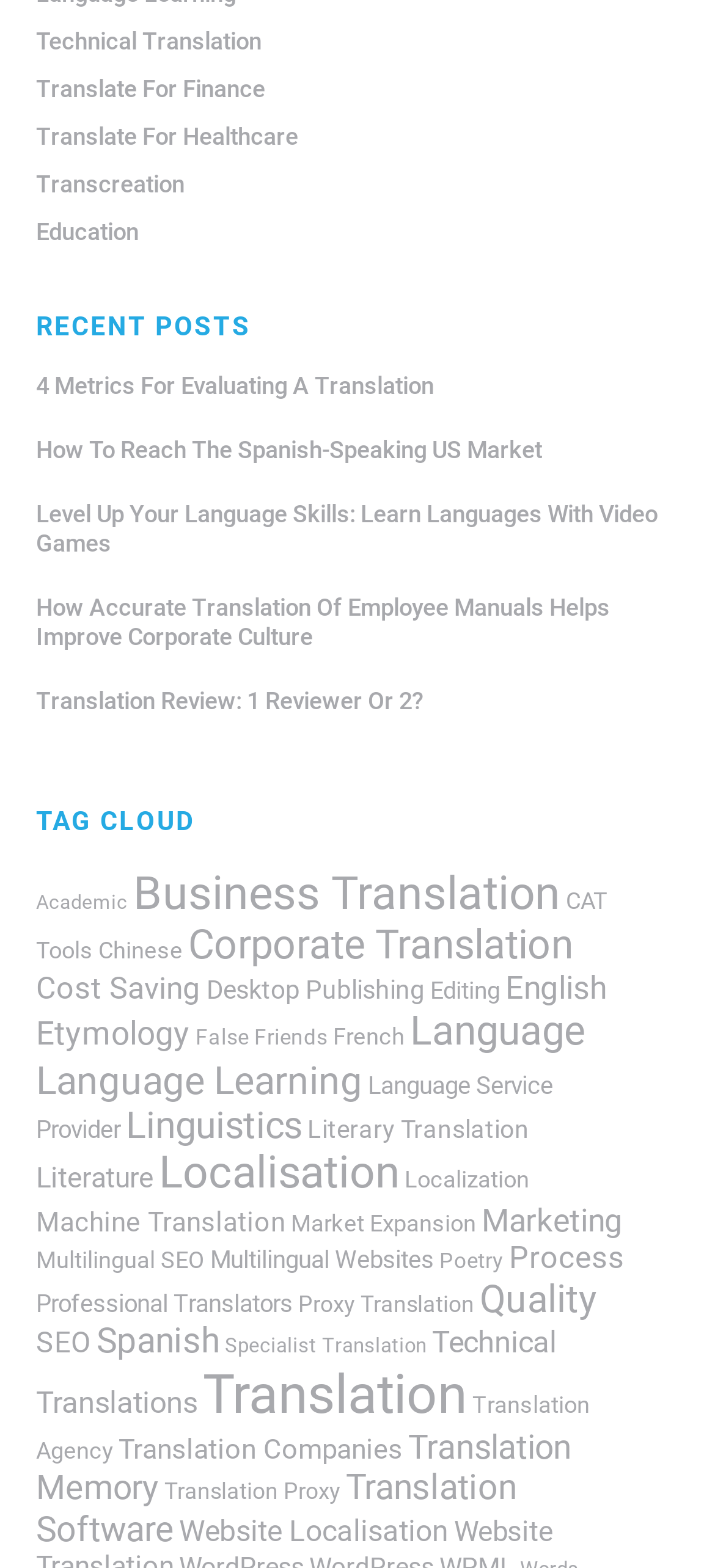How many recent posts are there?
We need a detailed and meticulous answer to the question.

I counted the number of links under the 'RECENT POSTS' heading, starting from '4 Metrics For Evaluating A Translation' to 'Translation Review: 1 Reviewer Or 2?', and found a total of 5 recent posts.